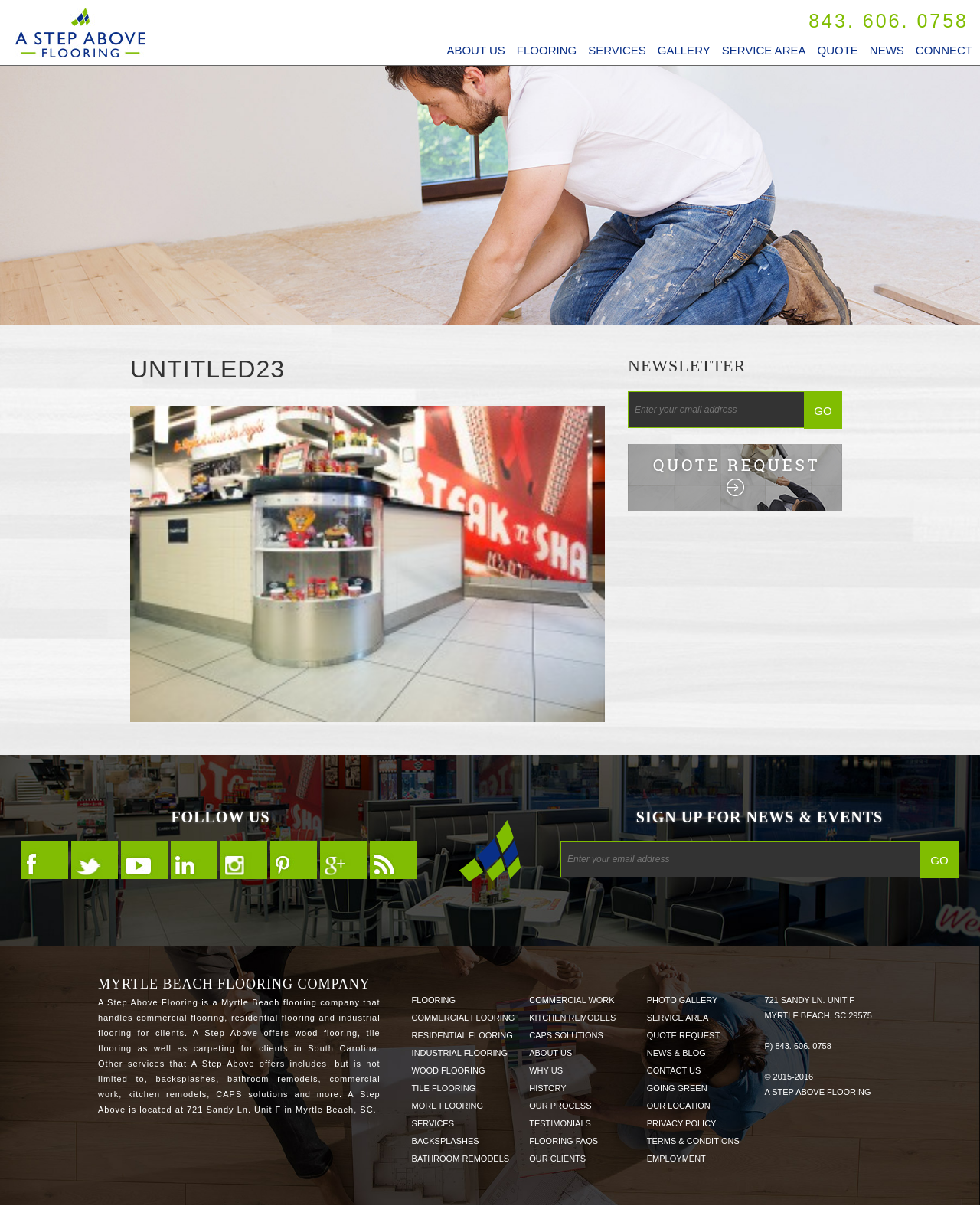For the given element description name="EMAIL" placeholder="Enter your email address", determine the bounding box coordinates of the UI element. The coordinates should follow the format (top-left x, top-left y, bottom-right x, bottom-right y) and be within the range of 0 to 1.

[0.572, 0.69, 0.941, 0.72]